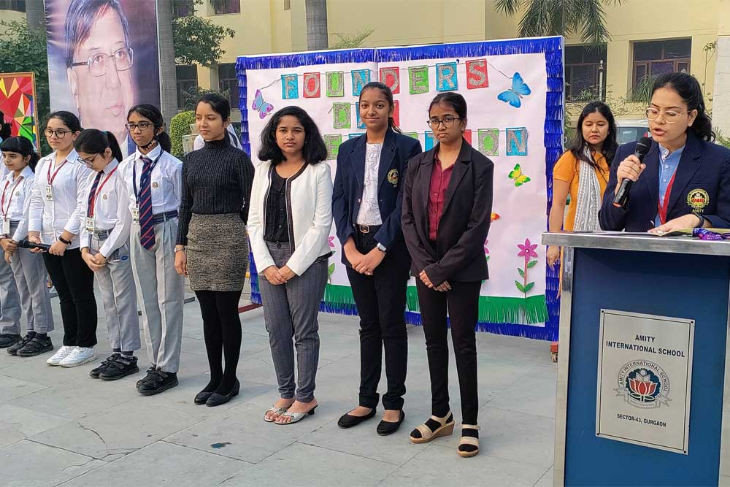Please answer the following question using a single word or phrase: 
What is the student in the foreground doing?

Speaking into a microphone